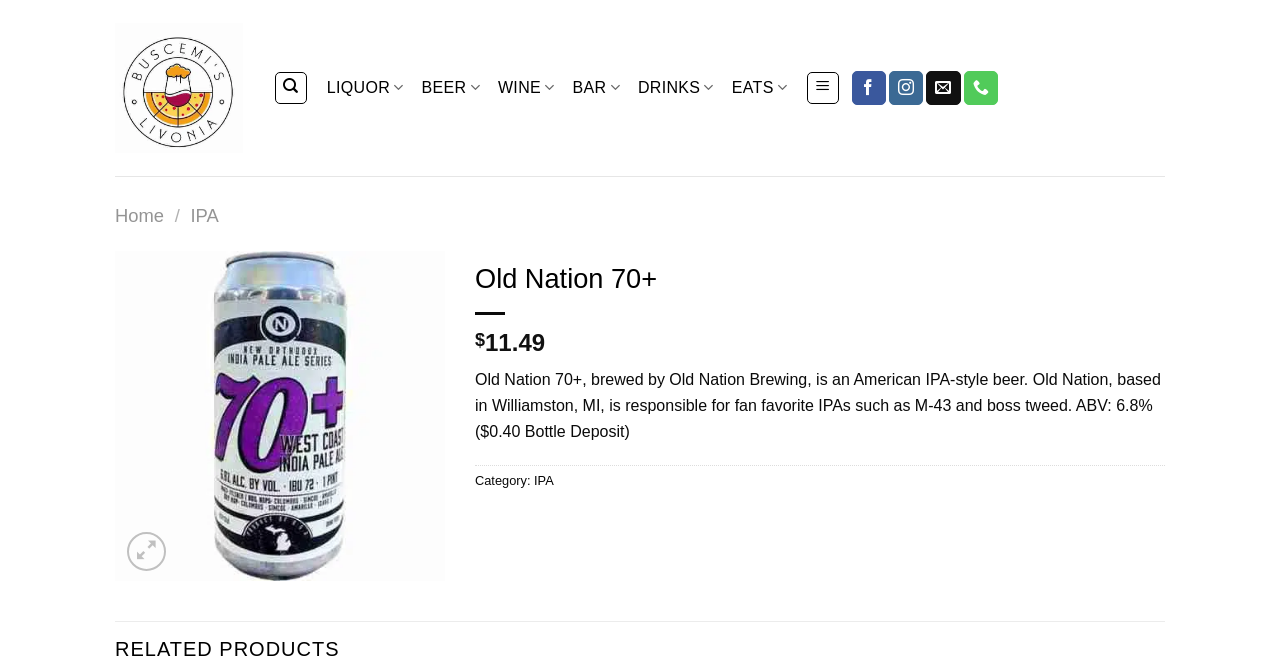What is the brewery responsible for Old Nation 70+?
Refer to the image and give a detailed response to the question.

According to the webpage description, 'Old Nation 70+, brewed by Old Nation Brewing, is an American IPA-style beer.', we can infer that Old Nation Brewing is the brewery responsible for Old Nation 70+.